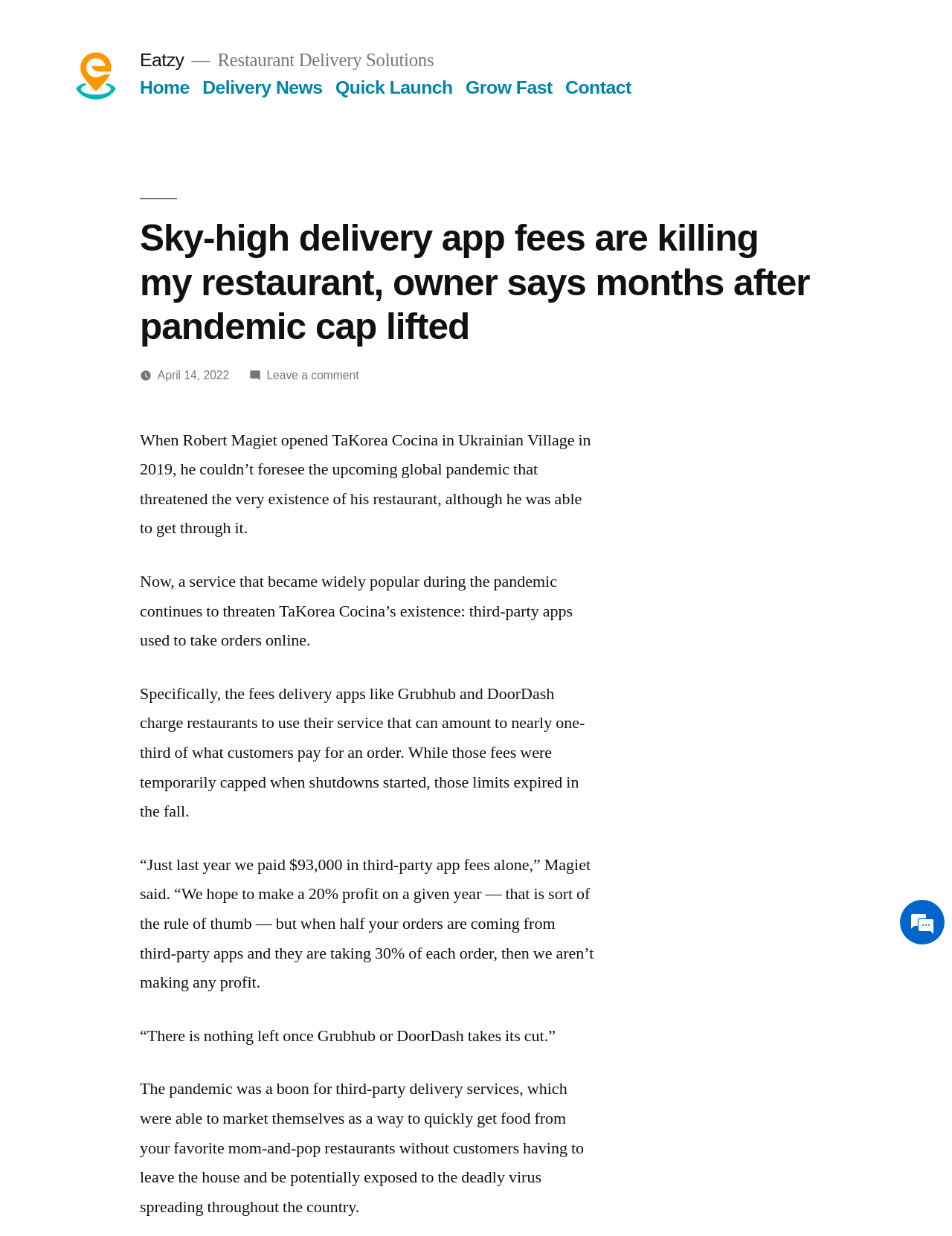Identify the bounding box for the described UI element: "Delivery News".

[0.213, 0.063, 0.339, 0.079]